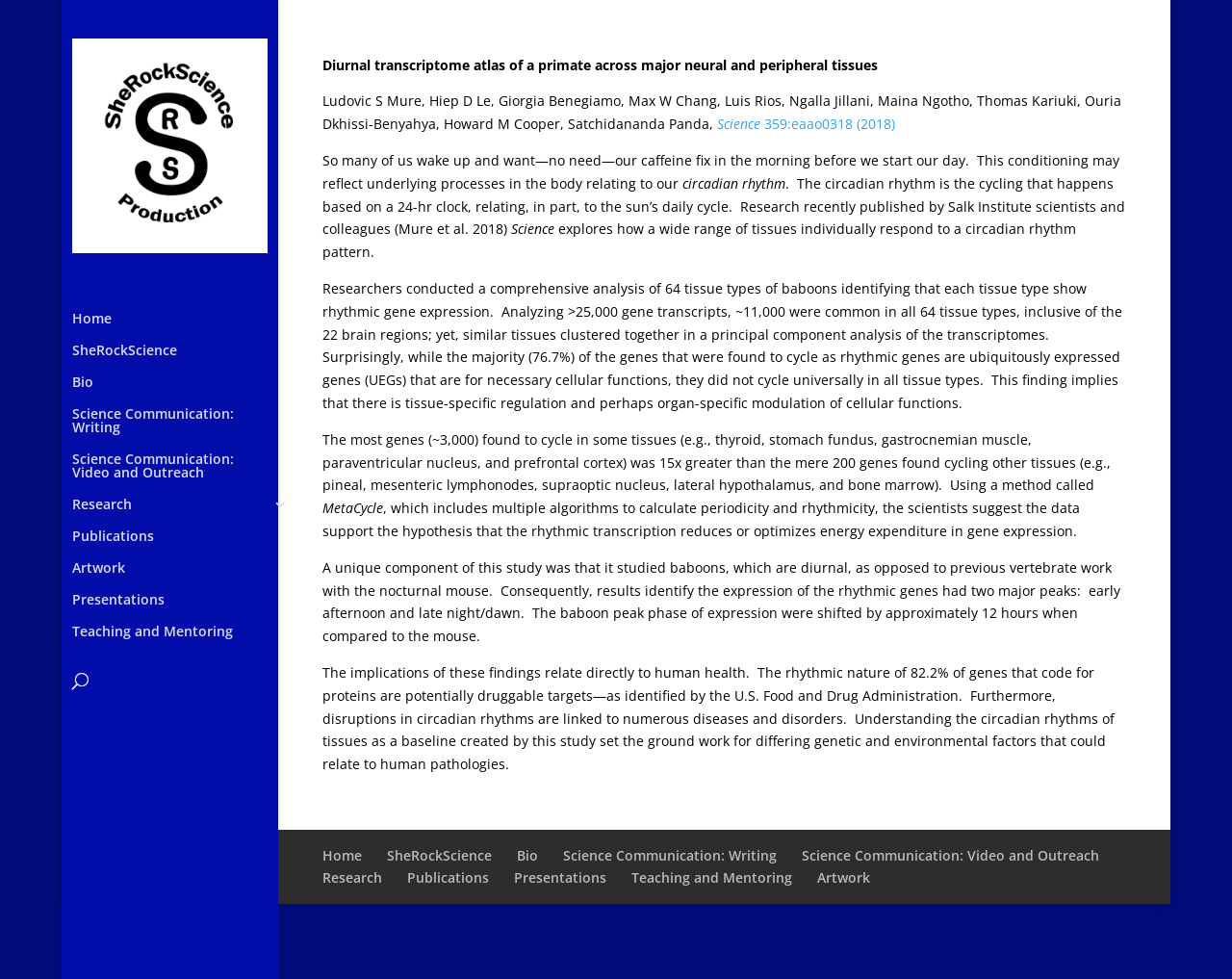Pinpoint the bounding box coordinates of the clickable area necessary to execute the following instruction: "Go to the 'Publications' page". The coordinates should be given as four float numbers between 0 and 1, namely [left, top, right, bottom].

[0.059, 0.541, 0.248, 0.573]